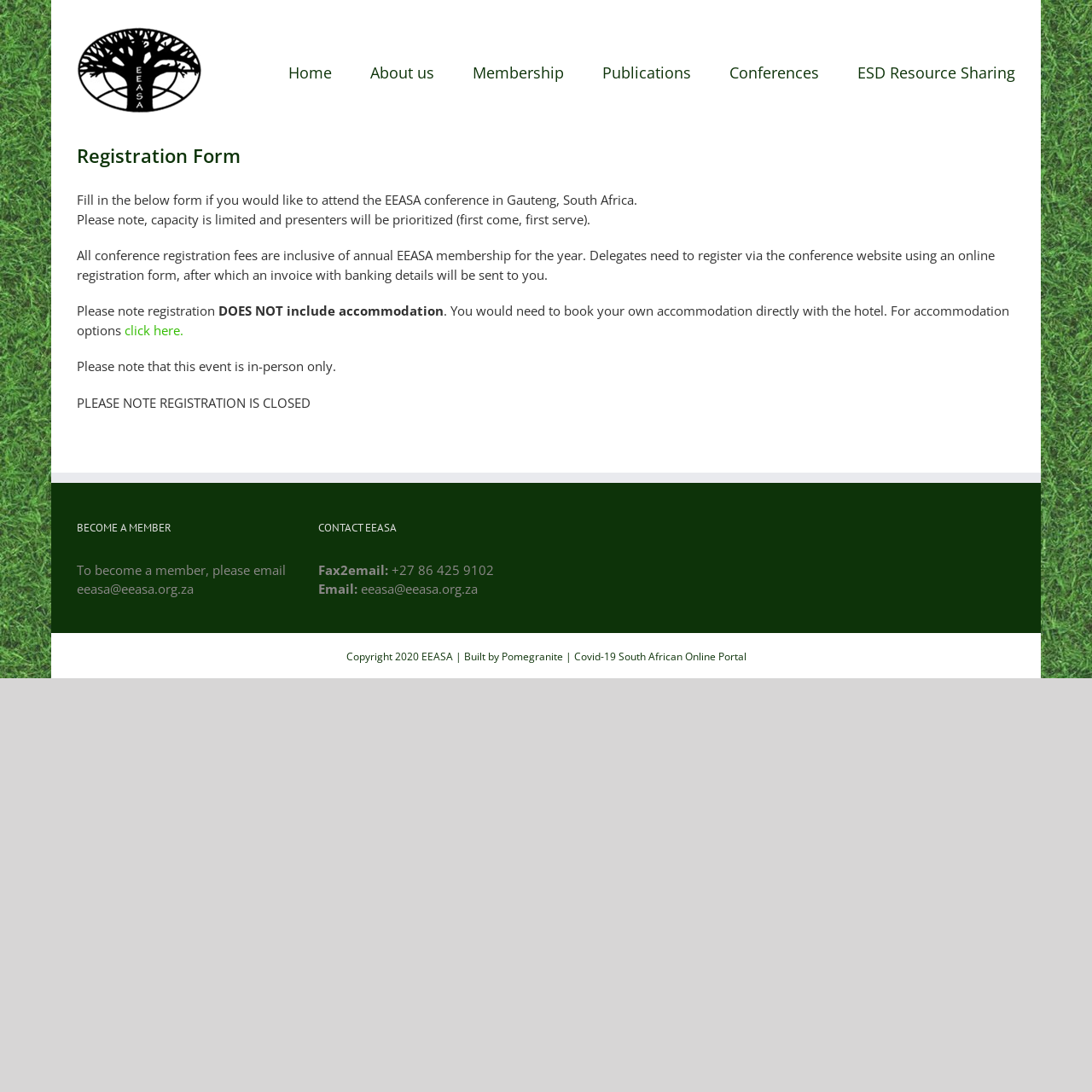Is the event online or in-person?
Look at the image and respond with a one-word or short phrase answer.

In-person only